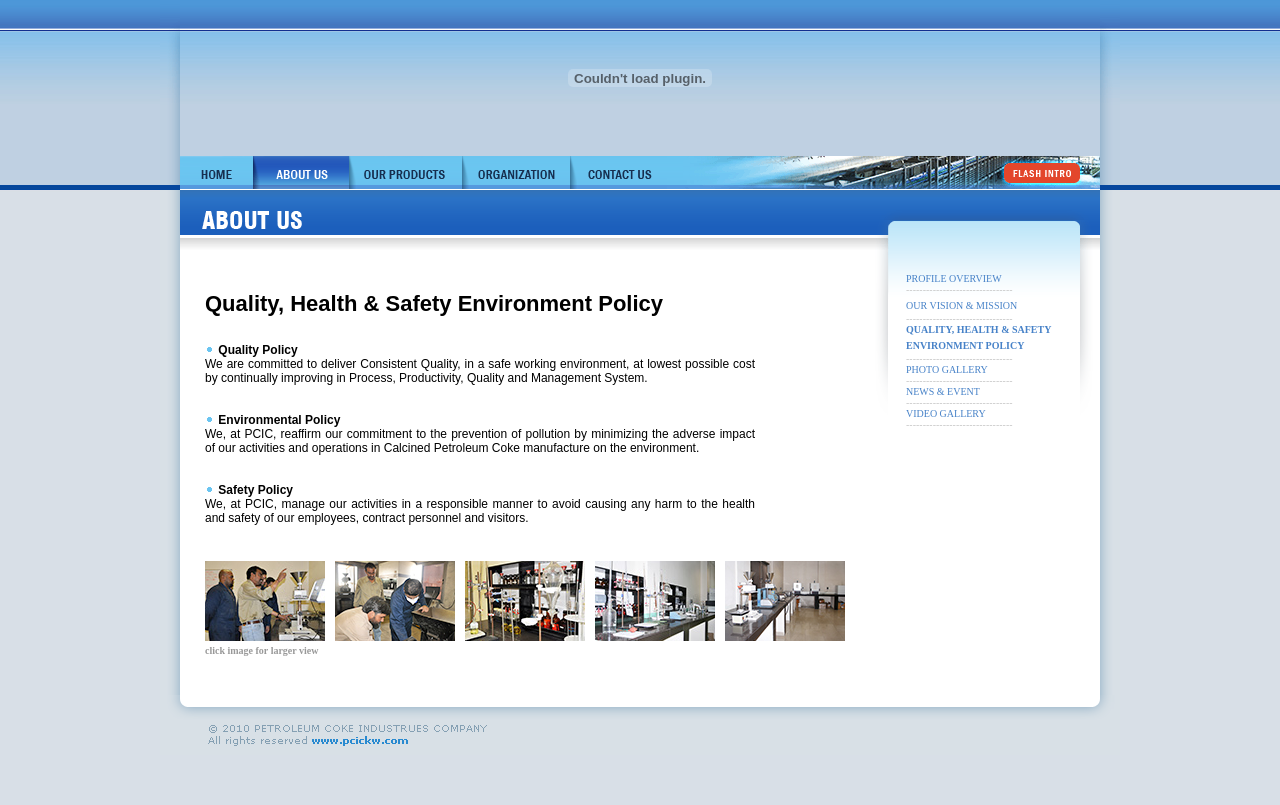Given the description of a UI element: "quickbooks version 2020", identify the bounding box coordinates of the matching element in the webpage screenshot.

None